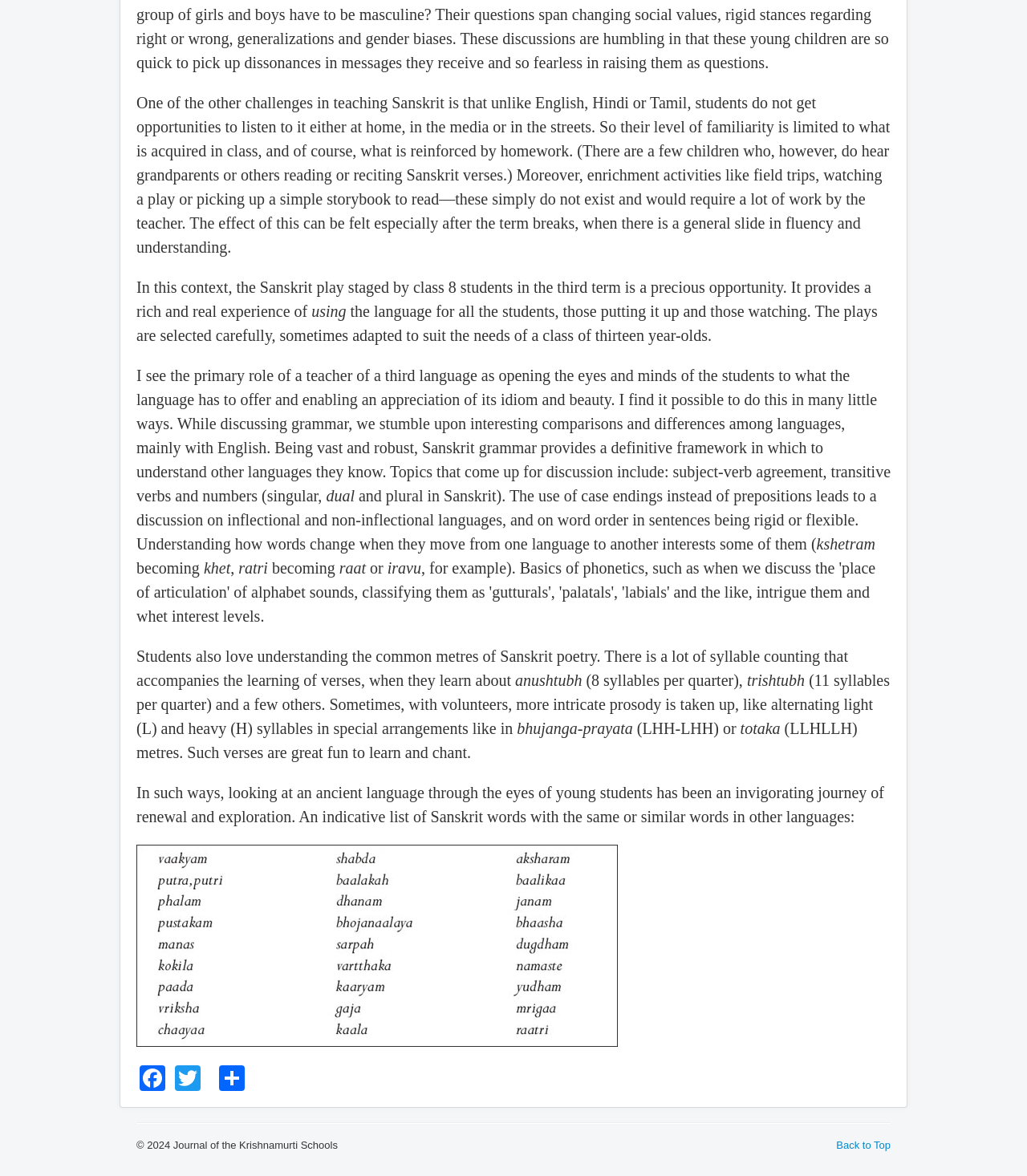Provide your answer to the question using just one word or phrase: What is the name of the Sanskrit play staged by class 8 students?

Not mentioned